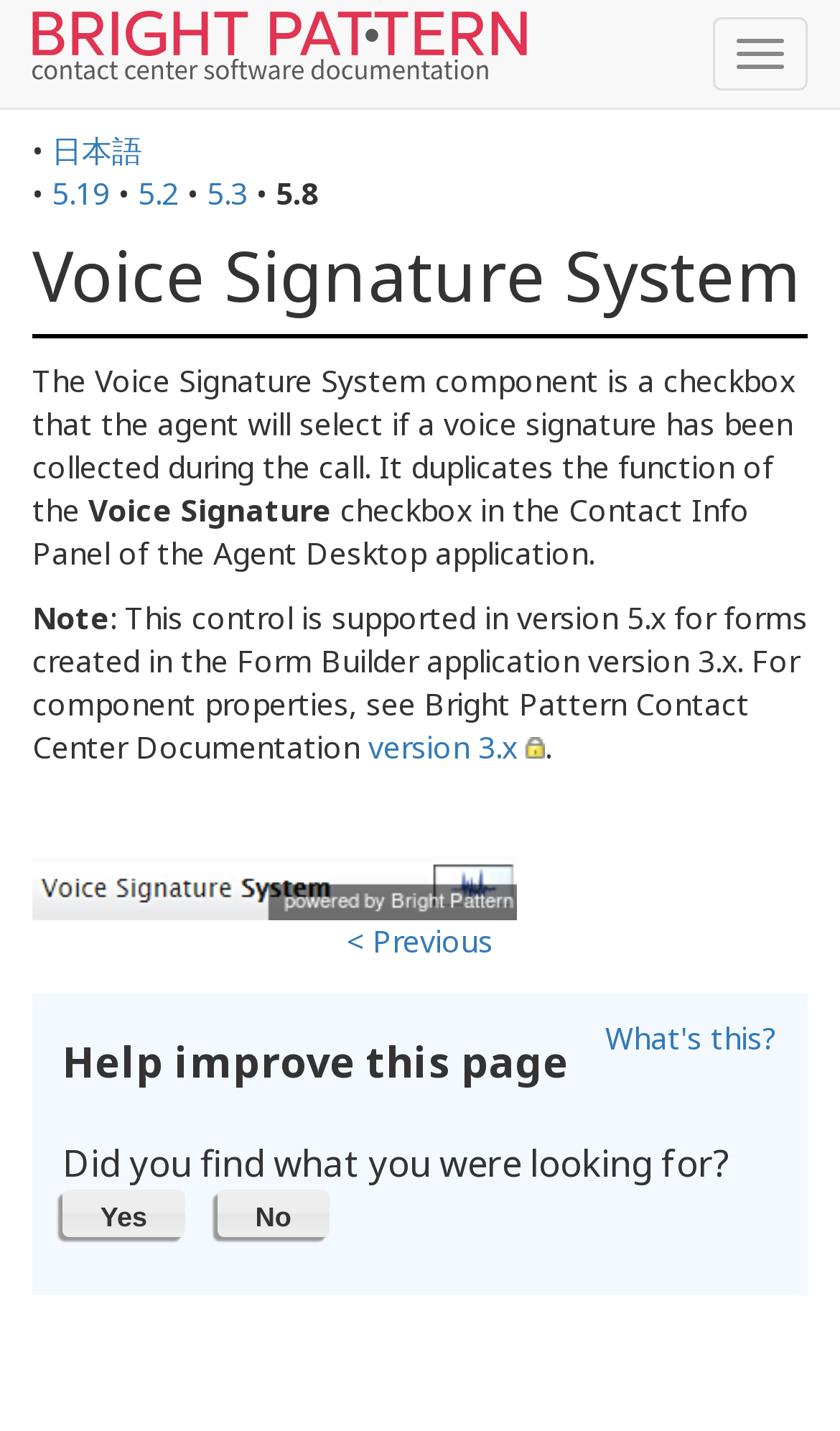What is the function of the 'Toggle navigation' button?
Refer to the image and give a detailed response to the question.

The 'Toggle navigation' button is located at the top right corner of the webpage, and its function is to toggle the navigation menu, allowing users to access different sections of the webpage.